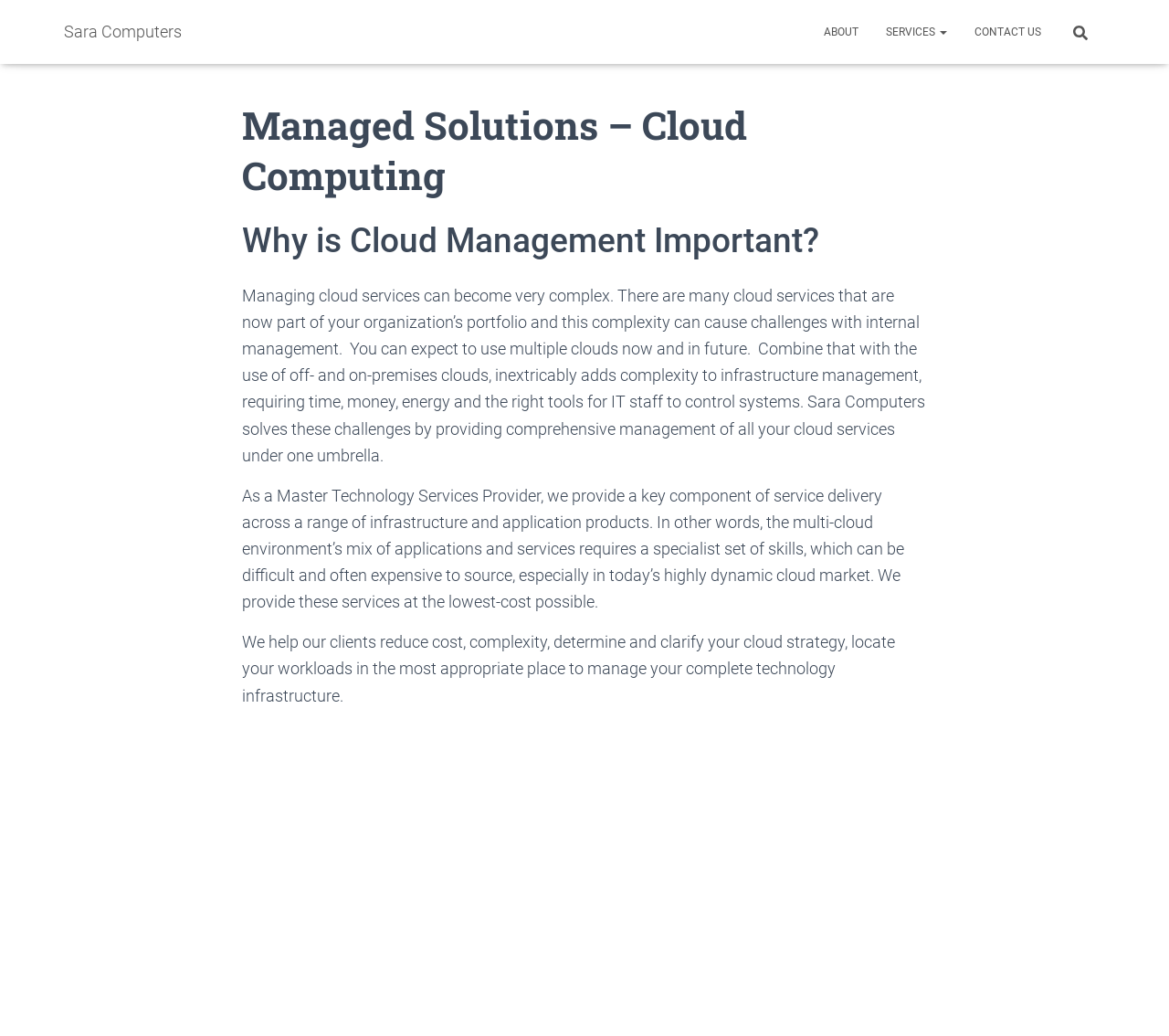Identify the bounding box for the UI element that is described as follows: "Services".

[0.746, 0.009, 0.822, 0.053]